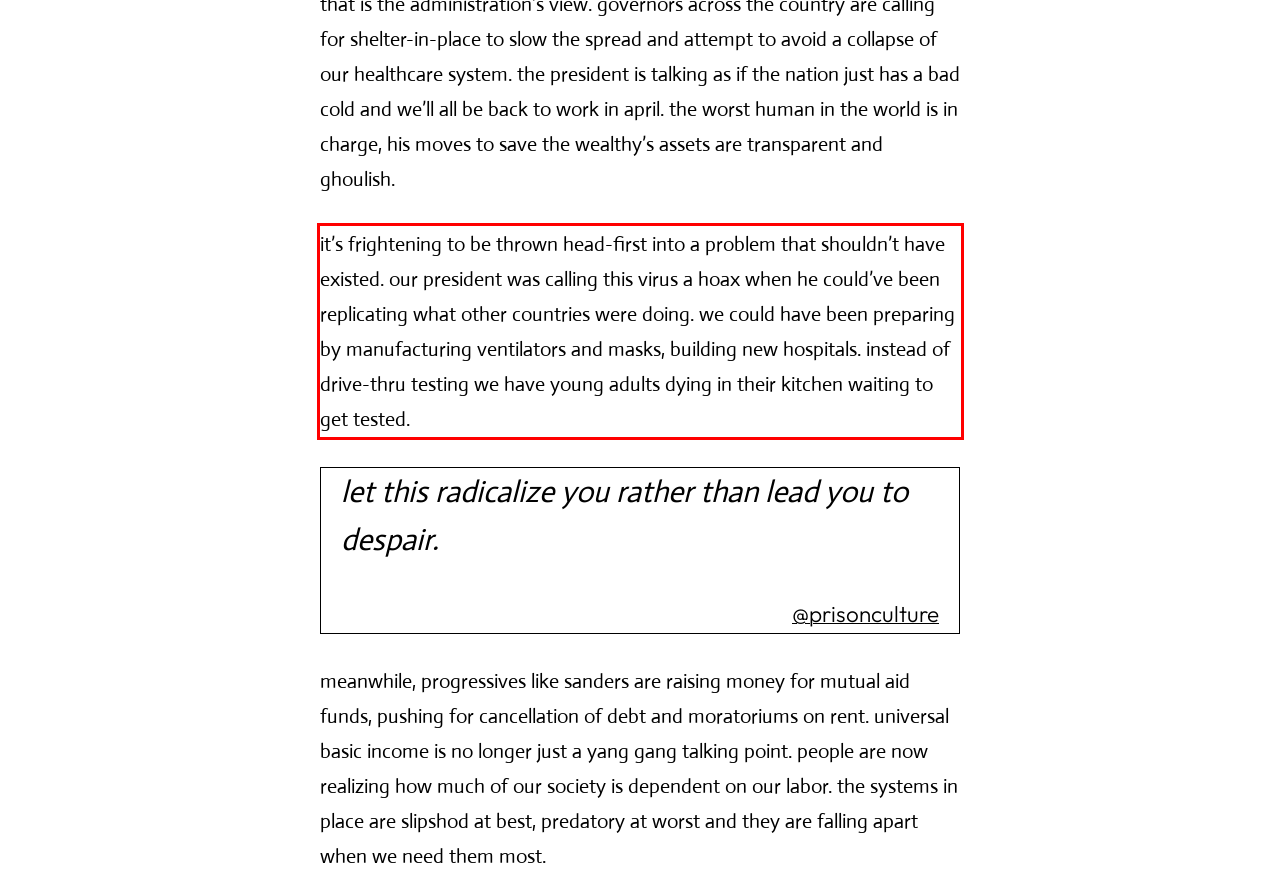The screenshot you have been given contains a UI element surrounded by a red rectangle. Use OCR to read and extract the text inside this red rectangle.

it’s frightening to be thrown head-first into a problem that shouldn’t have existed. our president was calling this virus a hoax when he could’ve been replicating what other countries were doing. we could have been preparing by manufacturing ventilators and masks, building new hospitals. instead of drive-thru testing we have young adults dying in their kitchen waiting to get tested.